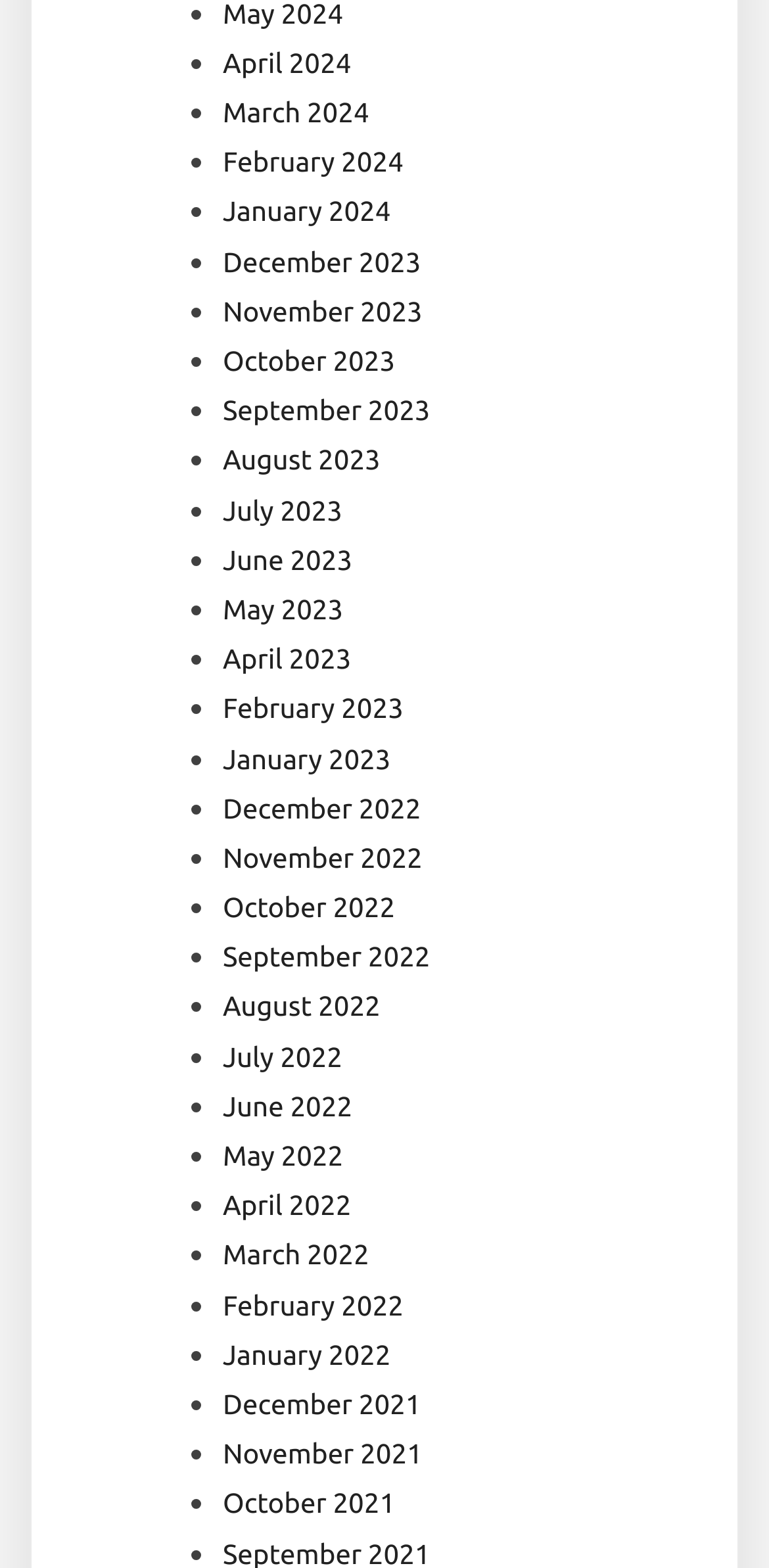Determine the bounding box for the described UI element: "Menu".

None